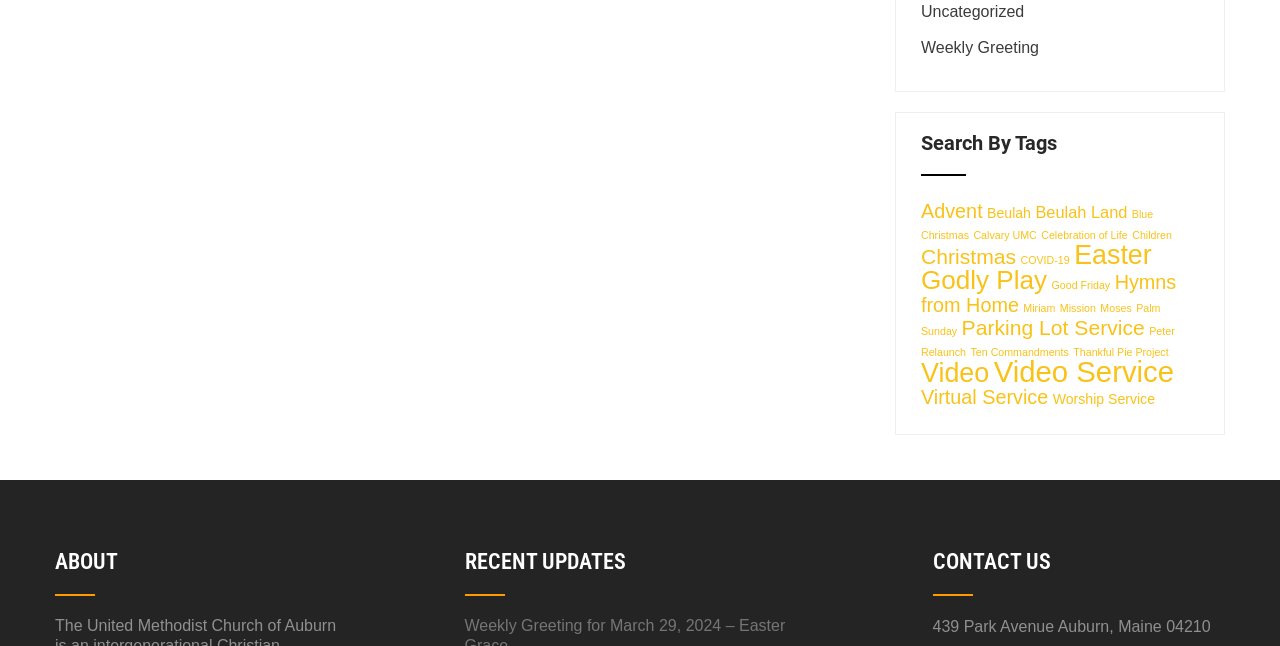Please reply to the following question with a single word or a short phrase:
How many links are under the 'Search By Tags' section?

24